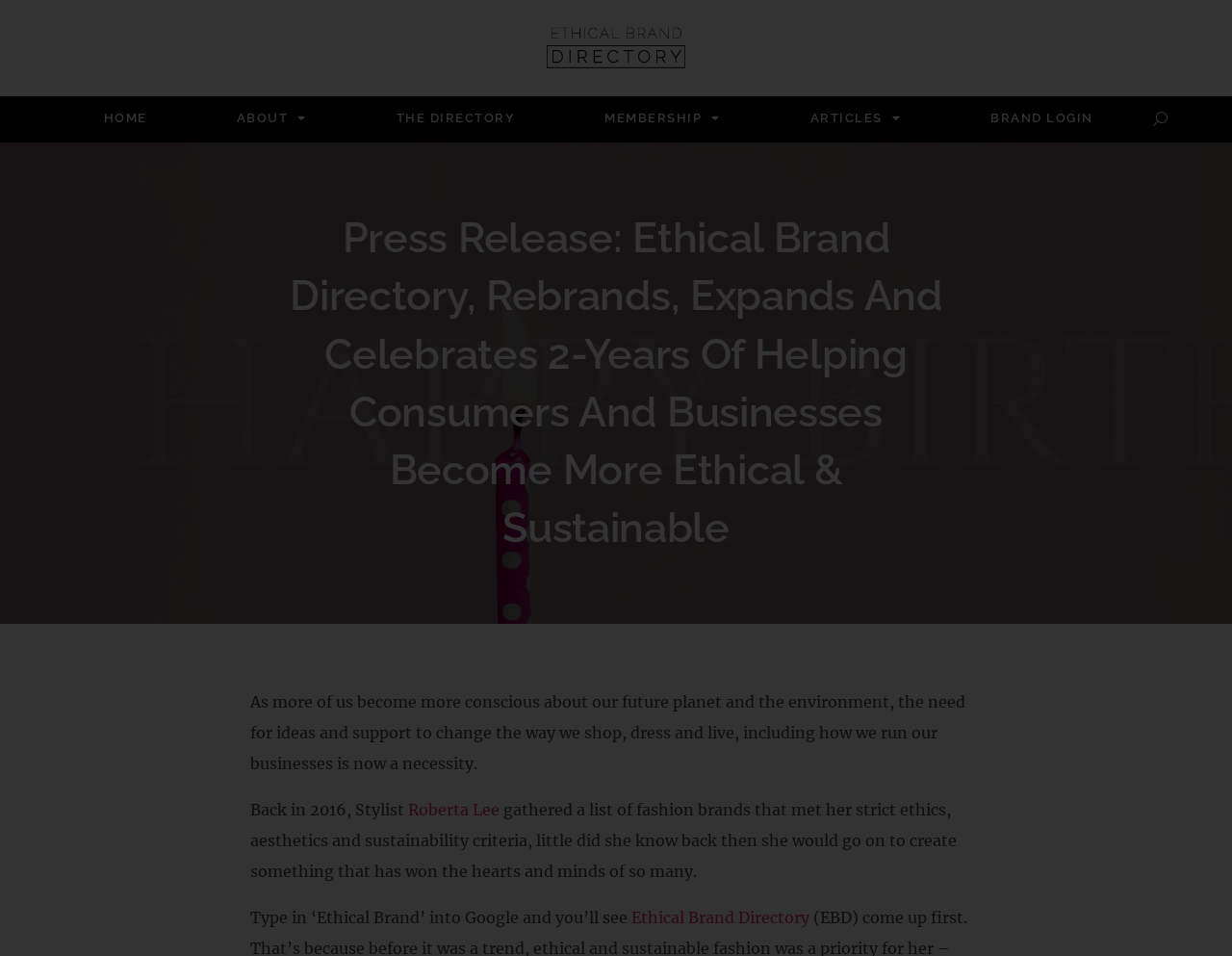Show the bounding box coordinates of the element that should be clicked to complete the task: "Learn more about Roberta Lee".

[0.331, 0.837, 0.405, 0.857]